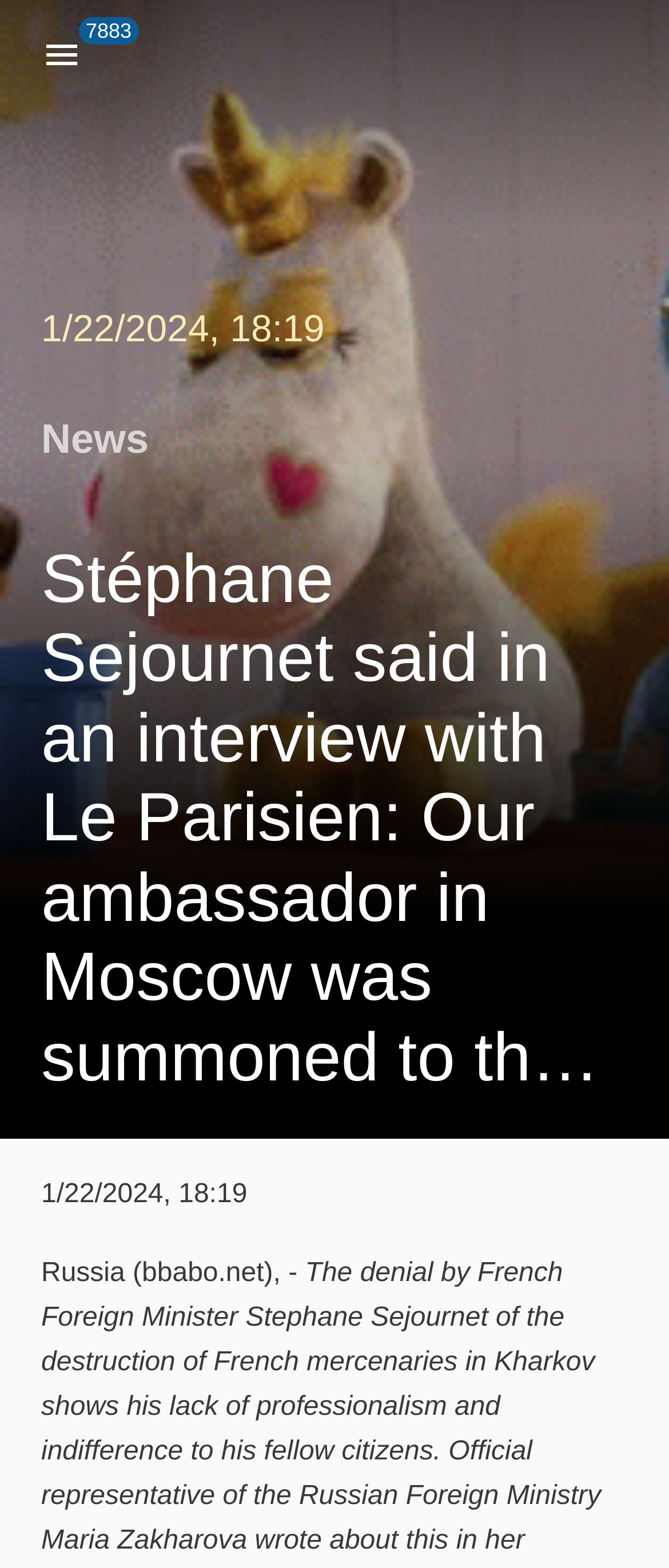What is the country mentioned in the news article? Look at the image and give a one-word or short phrase answer.

Russia